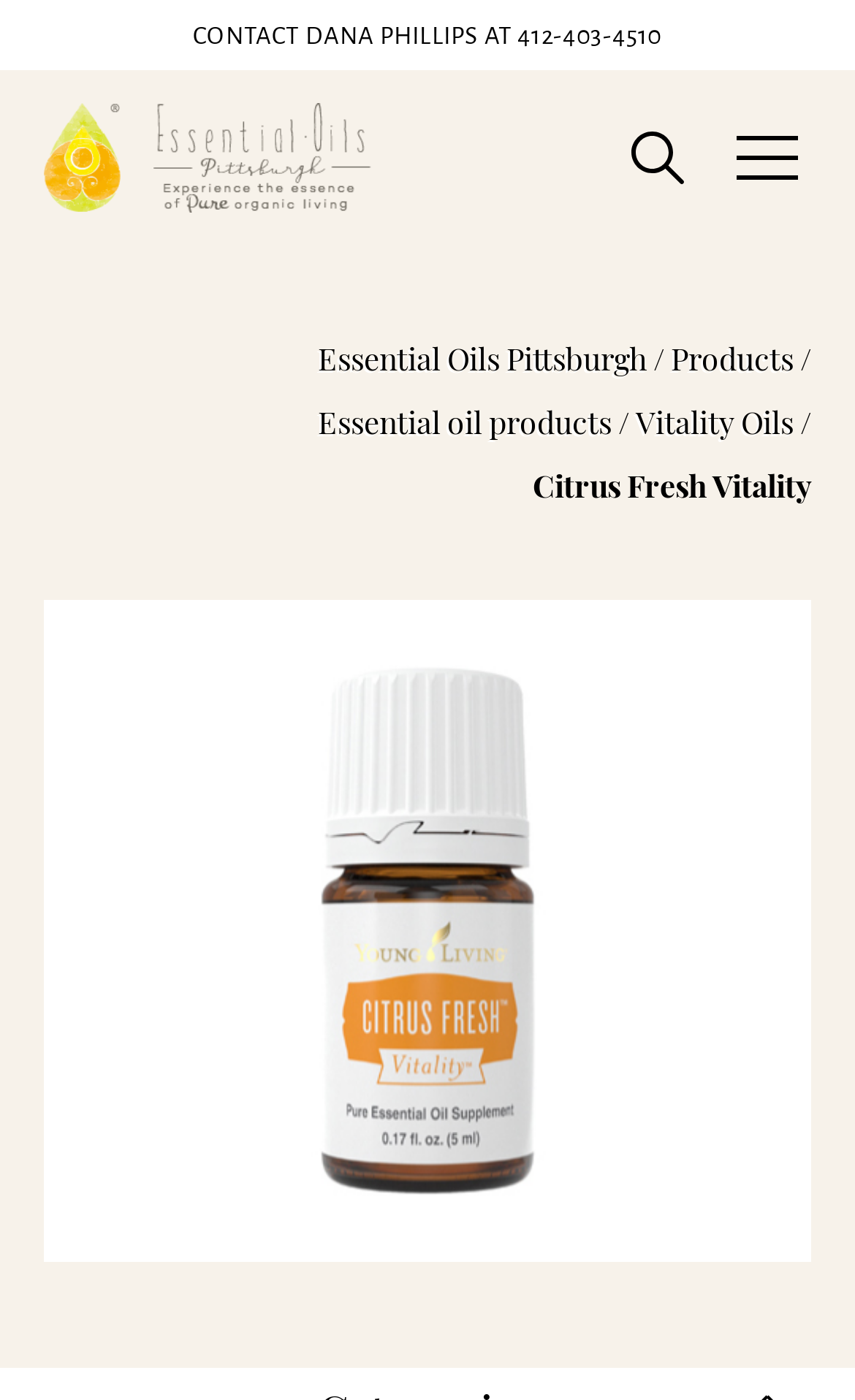Elaborate on the different components and information displayed on the webpage.

The webpage is about Citrus Fresh Vitality and Essential Oils Pittsburgh. At the top, there is a link to contact Dana Phillips at 412-403-4510, positioned near the top left corner of the page. Next to it, there is an Essential Oils logo with a drop, accompanied by the text "Essential Oils Pittsburgh". 

Below the logo, there are two buttons, one on the left and one on the right, both containing an image. The left button is positioned near the top left quarter of the page, while the right button is near the top right quarter.

Underneath the buttons, there is a navigation menu with links to "Essential Oils Pittsburgh", "Products", "Essential oil products", "Vitality Oils", and a separator line. The menu is centered at the top of the page.

Further down, there is a heading that reads "Citrus Fresh Vitality", positioned near the top half of the page. Below the heading, there is a large image that takes up most of the page, with a file name "5619.jpg". The image is positioned near the center of the page, leaving some space at the top and bottom.